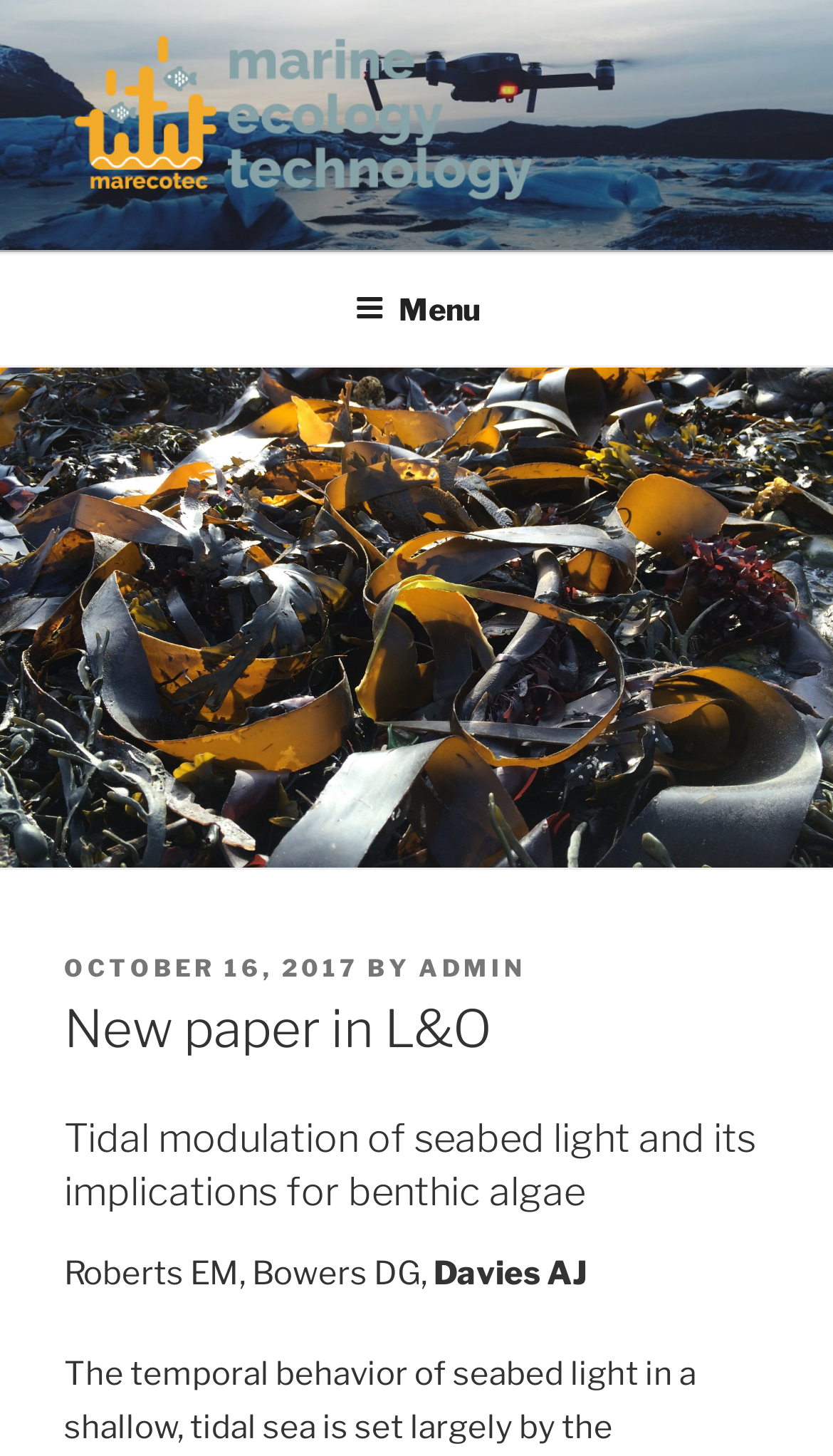With reference to the screenshot, provide a detailed response to the question below:
What is the topic of the paper?

I found the answer by looking at the heading element with the text 'Tidal modulation of seabed light and its implications for benthic algae', which is located below the main heading 'New paper in L&O'.